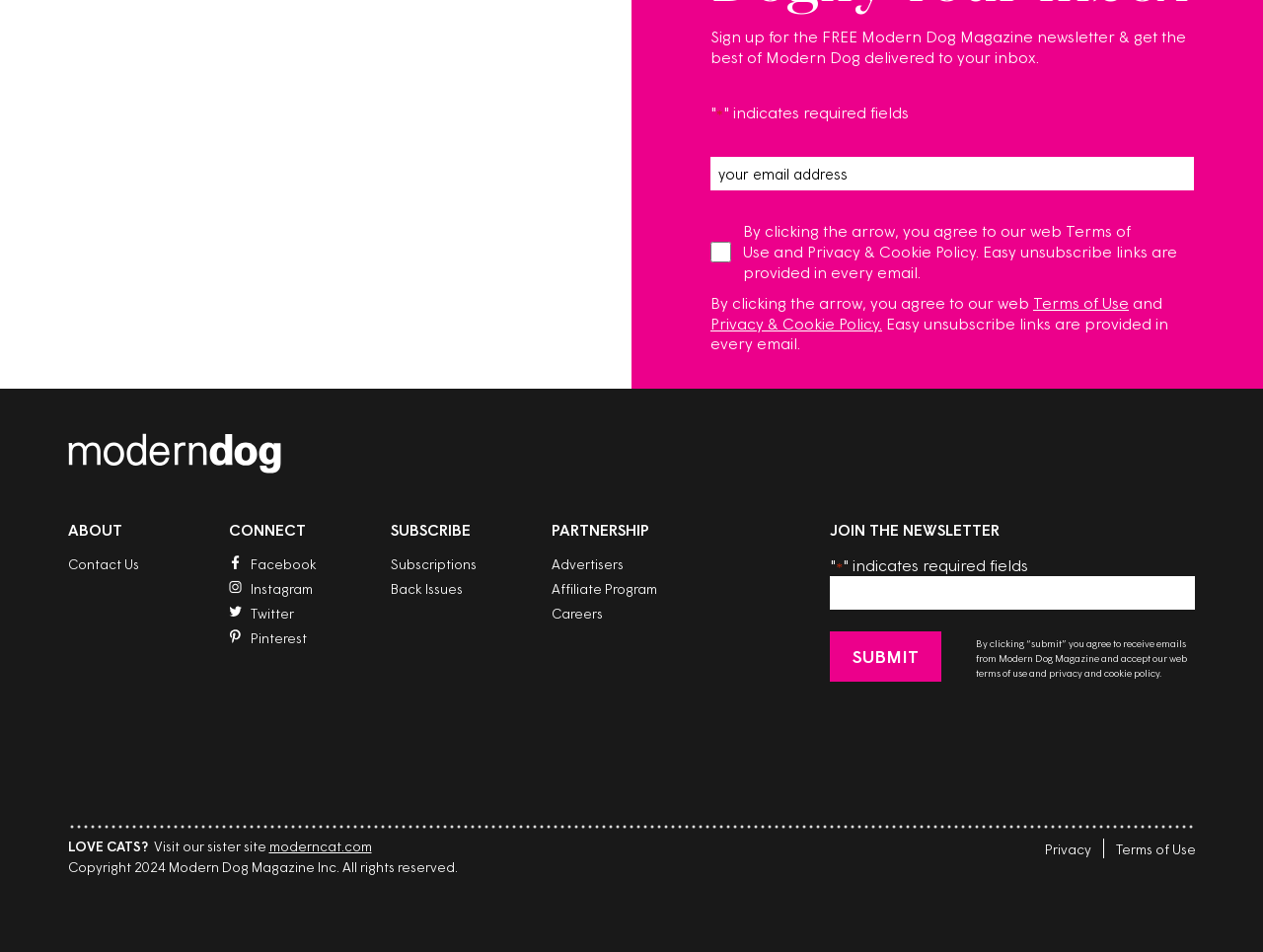Please identify the coordinates of the bounding box that should be clicked to fulfill this instruction: "Visit the Apple App Store".

[0.704, 0.488, 0.821, 0.508]